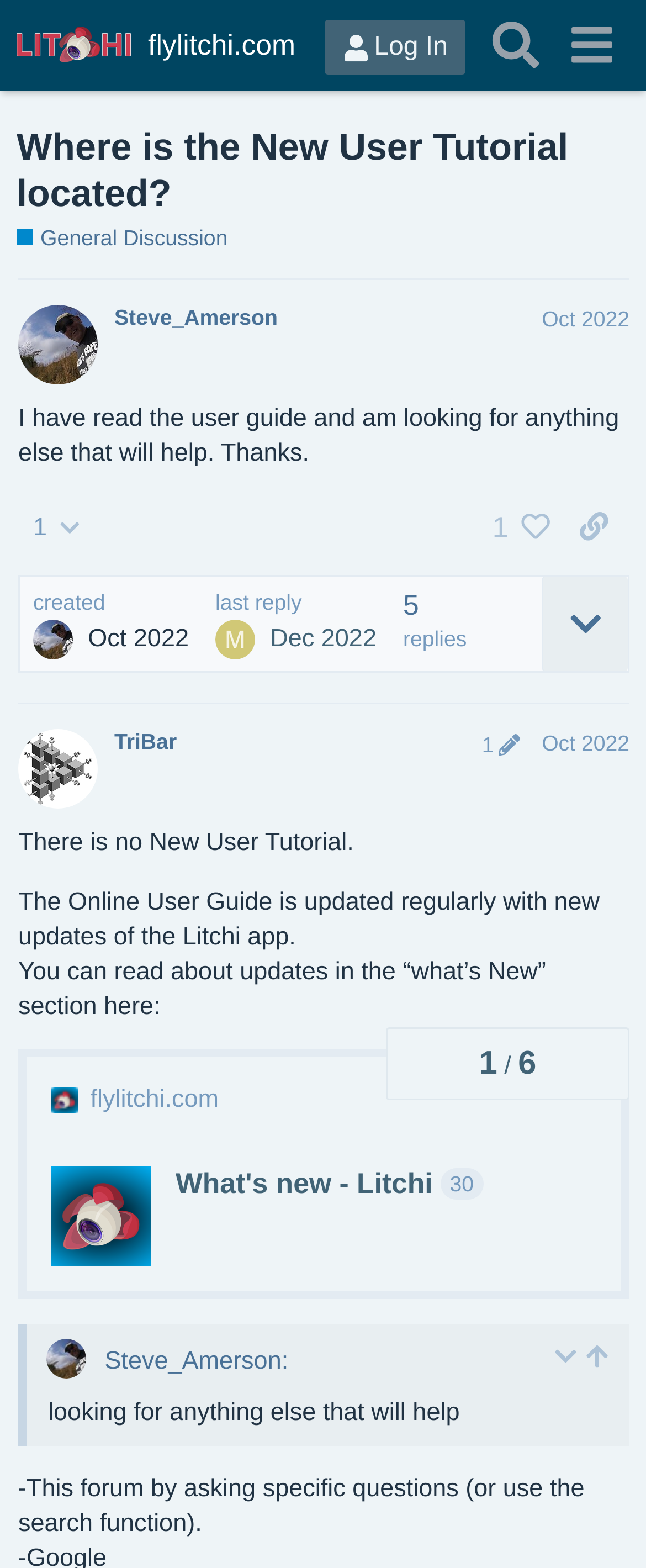What is the date of the last reply?
Please provide a single word or phrase in response based on the screenshot.

Dec 13, 2022